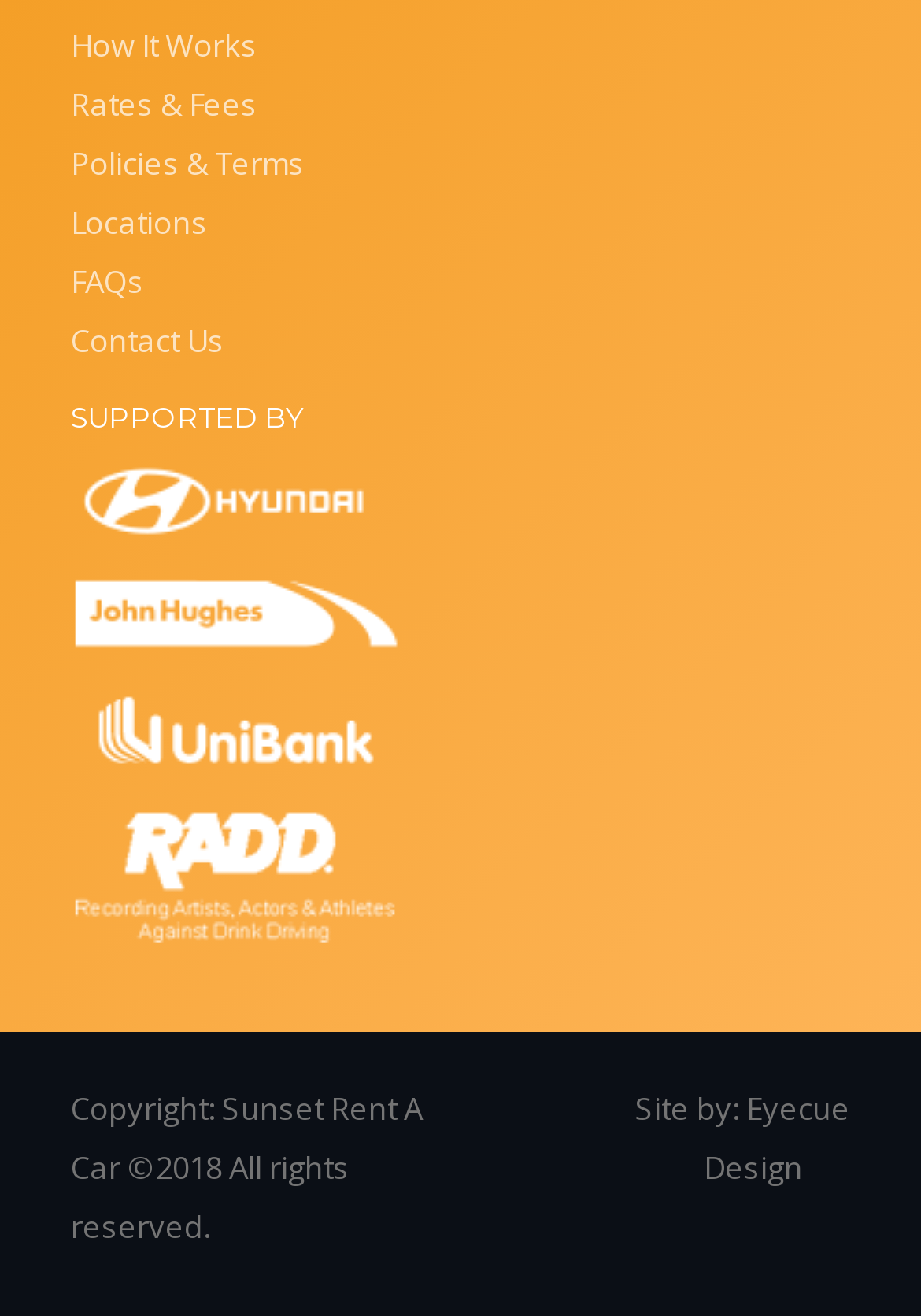Predict the bounding box of the UI element that fits this description: "Locations".

[0.077, 0.152, 0.226, 0.185]